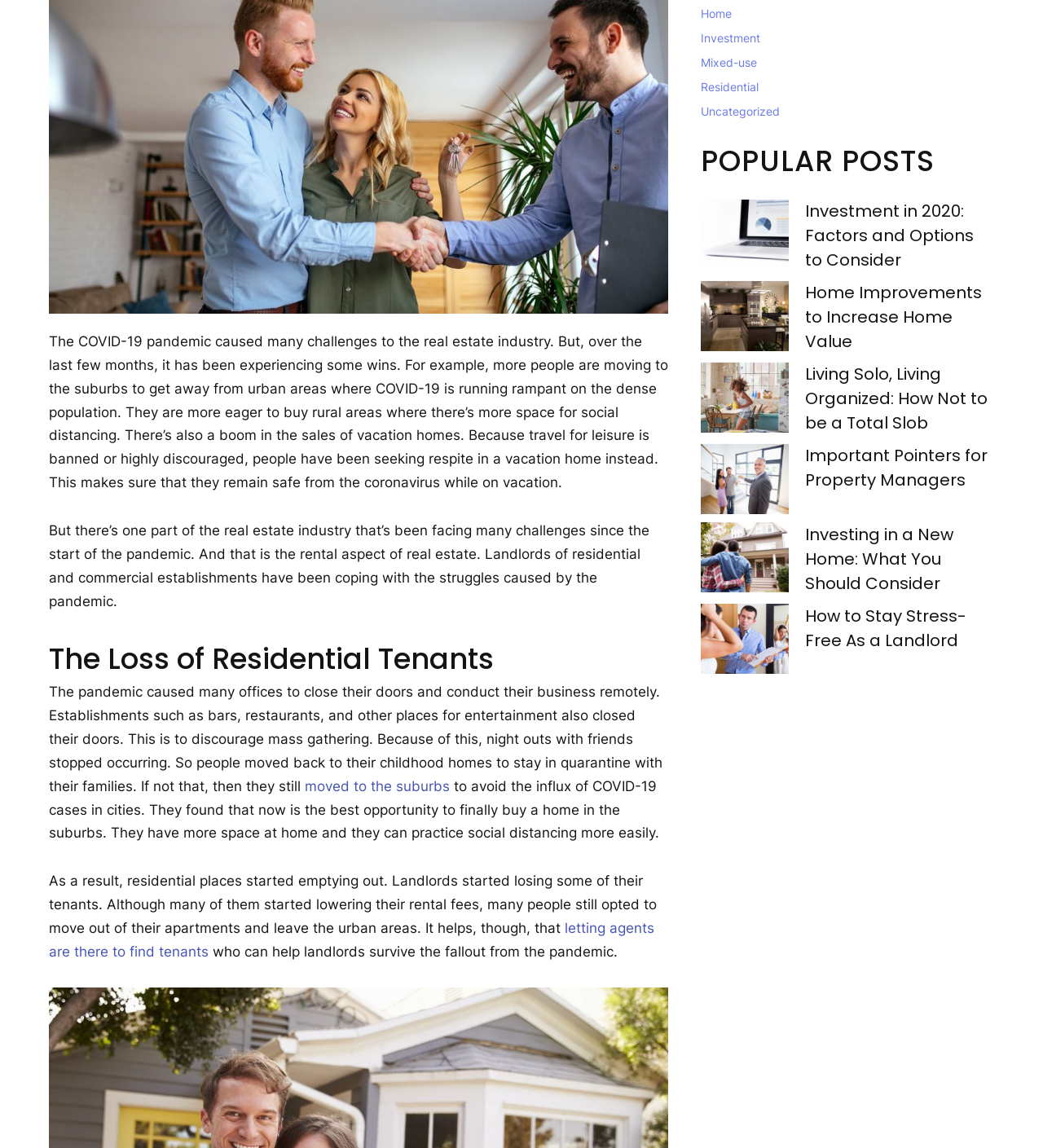Please find the bounding box for the following UI element description. Provide the coordinates in (top-left x, top-left y, bottom-right x, bottom-right y) format, with values between 0 and 1: moved to the suburbs

[0.292, 0.678, 0.431, 0.692]